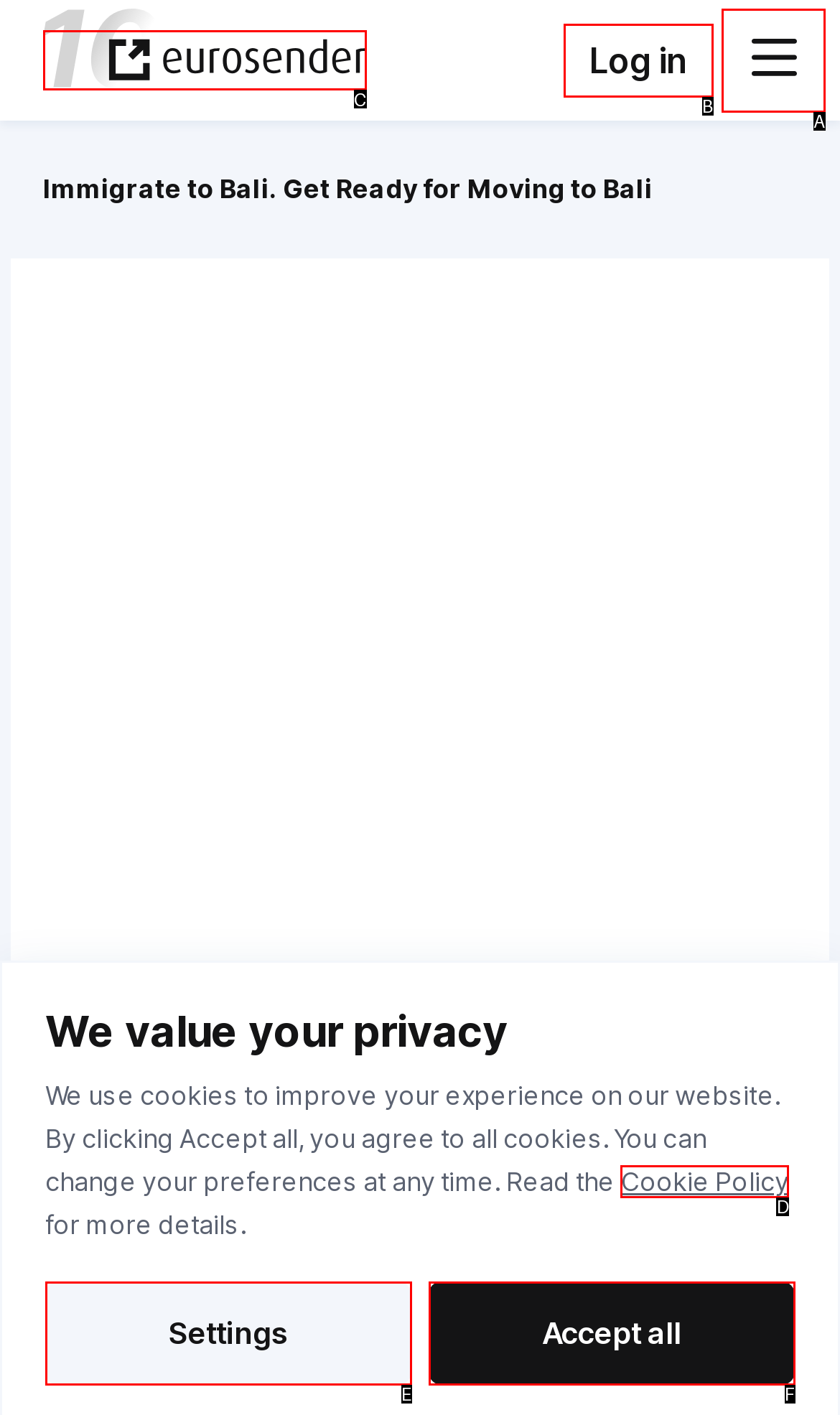From the provided choices, determine which option matches the description: aria-label="Navigate to home". Respond with the letter of the correct choice directly.

C